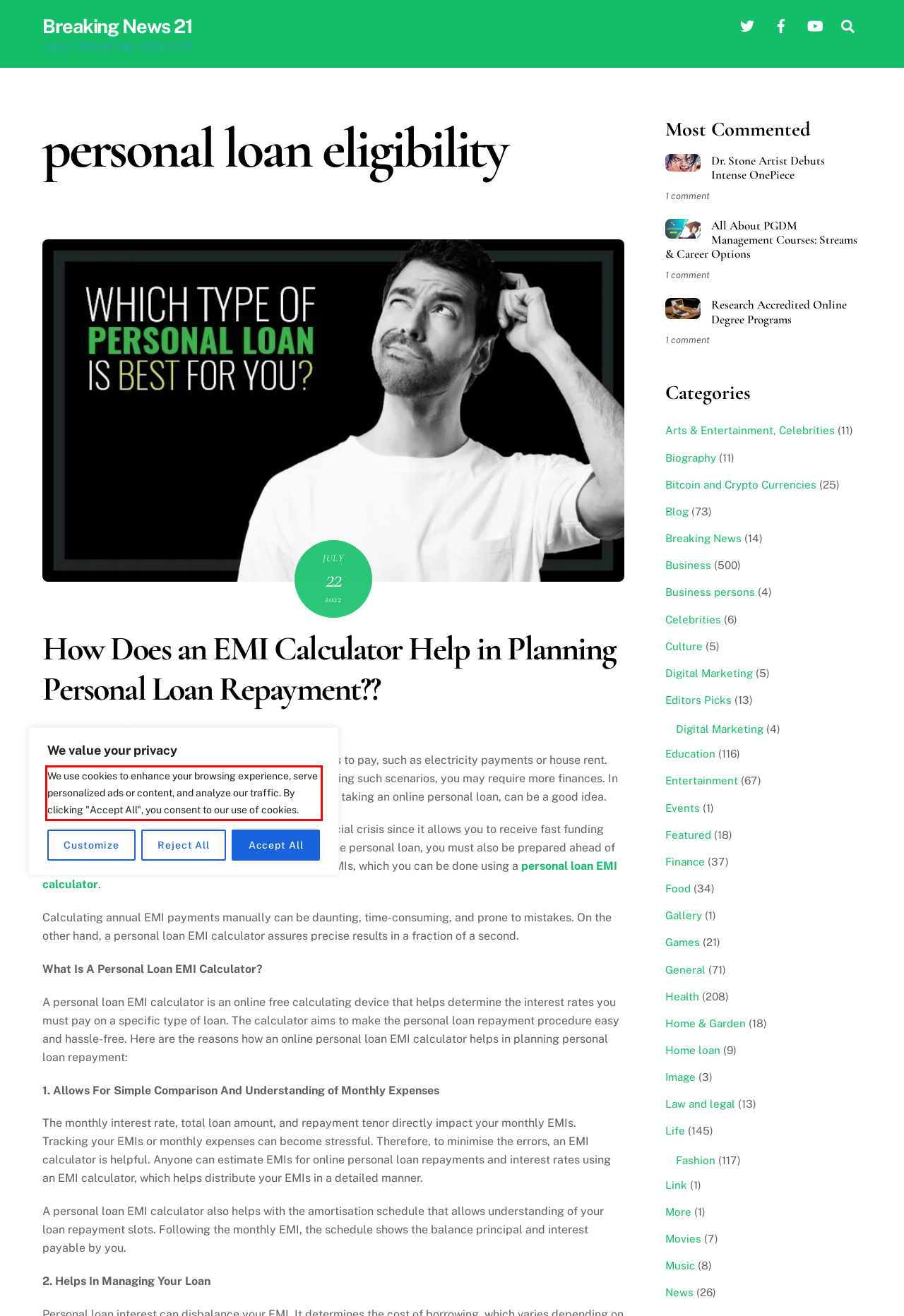Given the screenshot of the webpage, identify the red bounding box, and recognize the text content inside that red bounding box.

We use cookies to enhance your browsing experience, serve personalized ads or content, and analyze our traffic. By clicking "Accept All", you consent to our use of cookies.